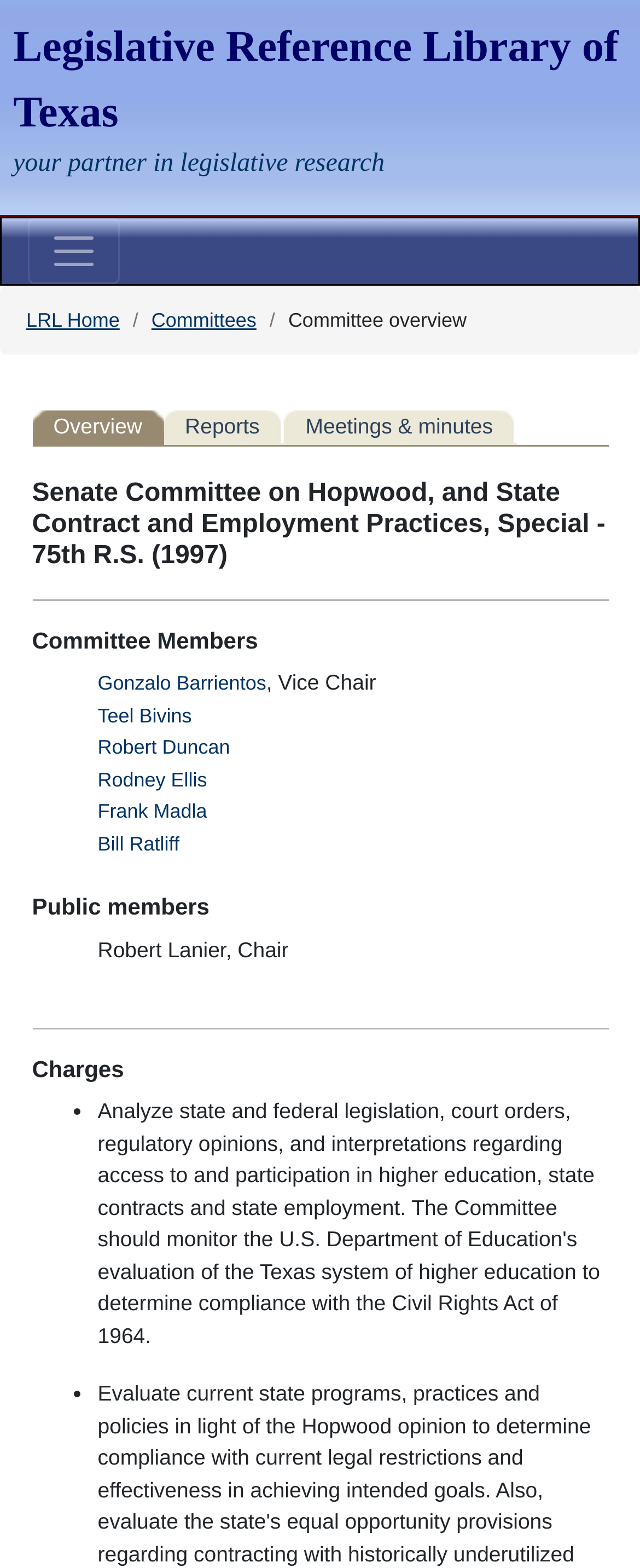What is the primary heading on this webpage?

Senate Committee on Hopwood, and State Contract and Employment Practices, Special - 75th R.S. (1997)